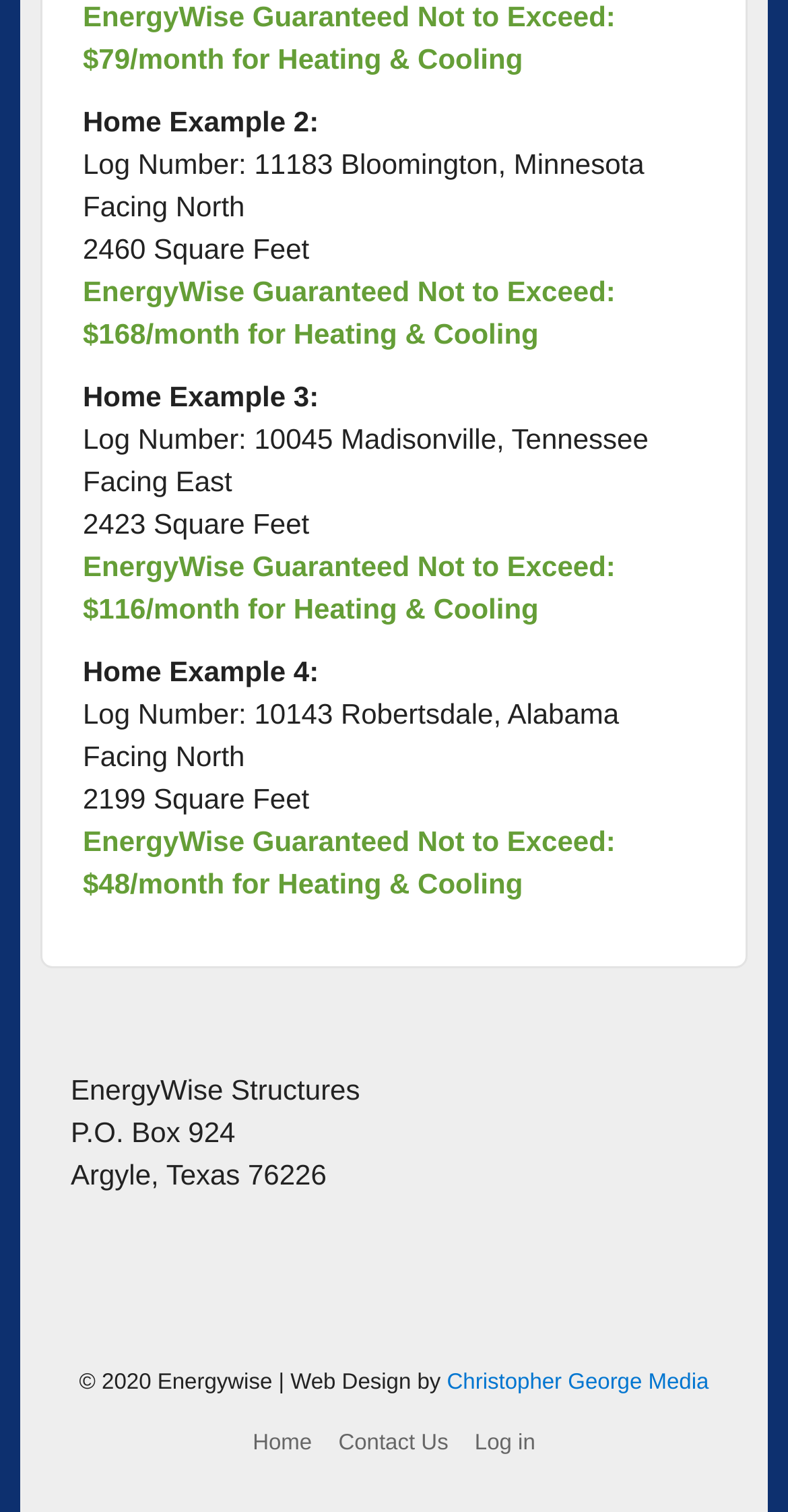What is the company name mentioned in the complementary section?
Answer the question with as much detail as you can, using the image as a reference.

I found the company name by looking at the StaticText element with the text 'EnergyWise Structures' which is a child of the complementary section.